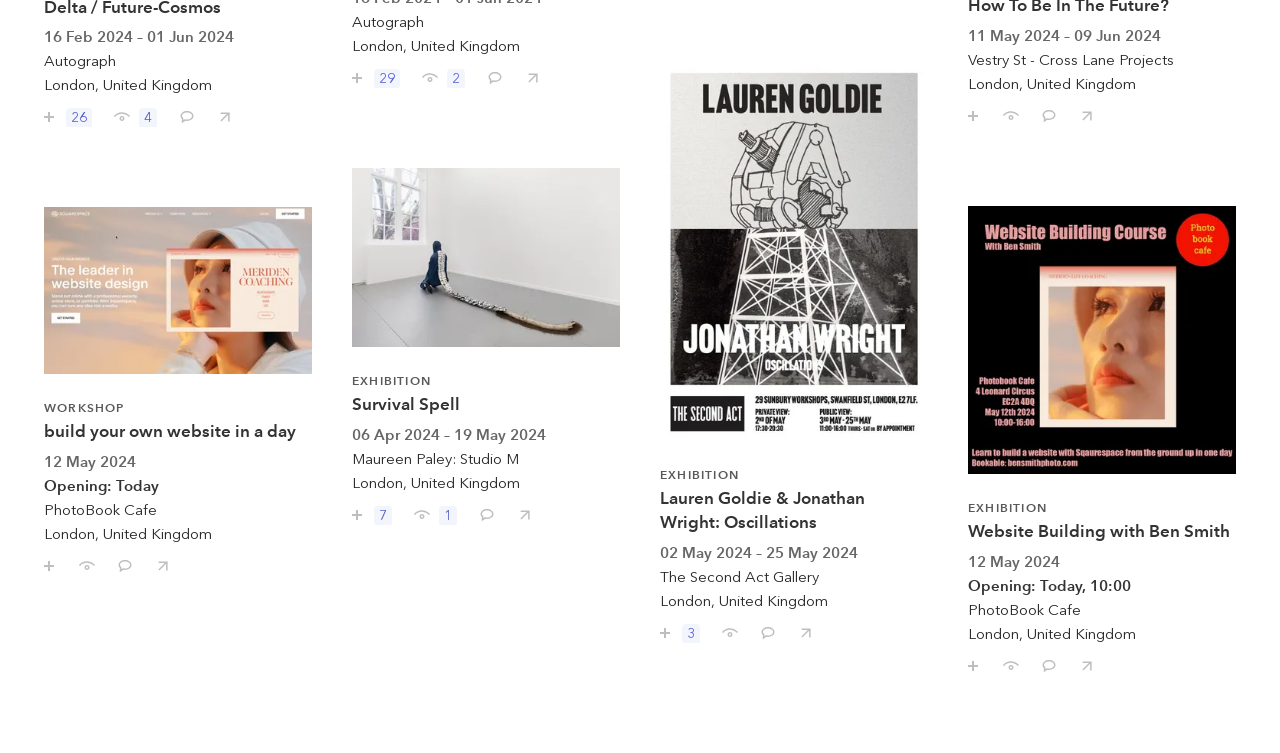How many images are there on this webpage?
Respond to the question with a single word or phrase according to the image.

6